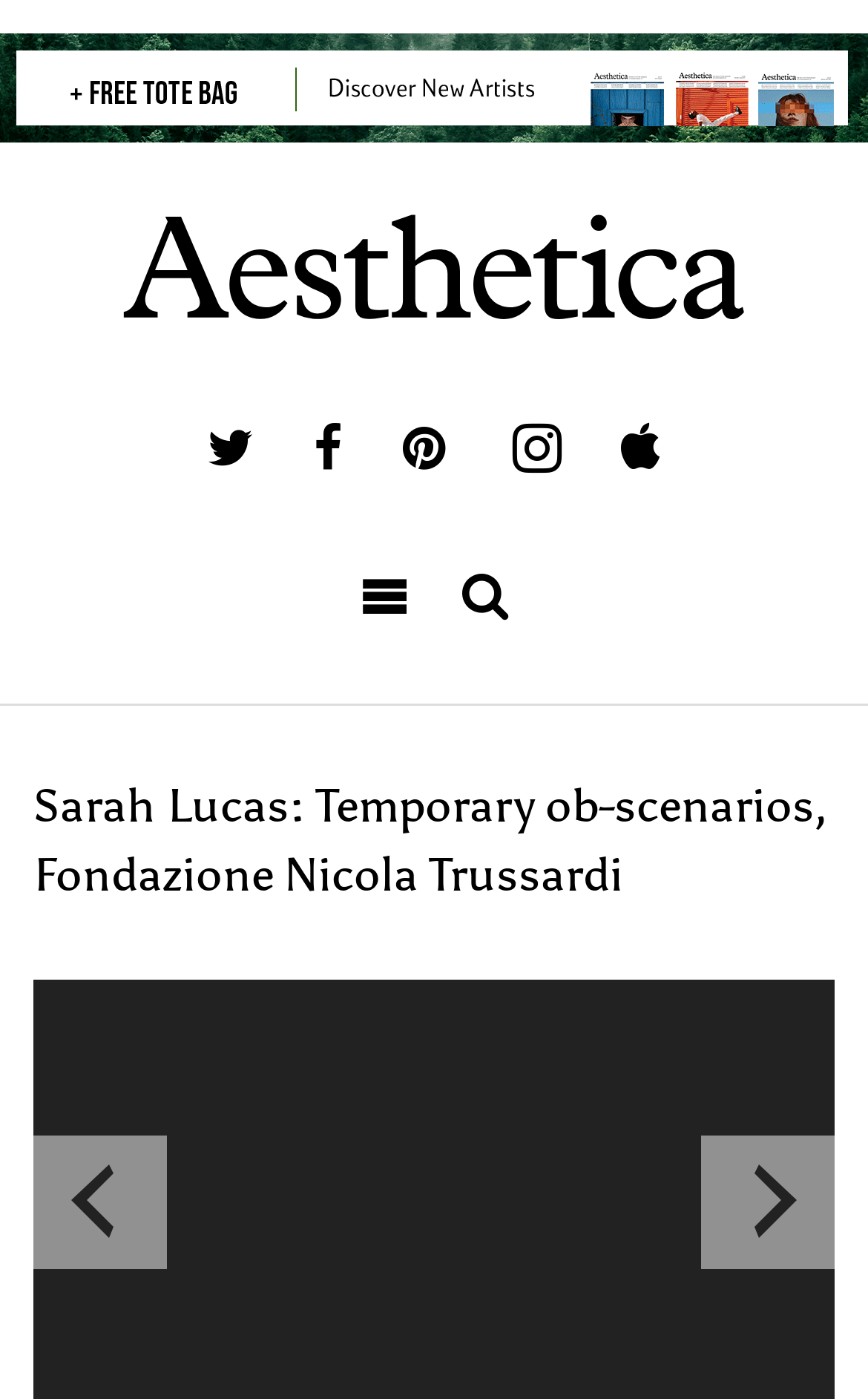How many social media links are present?
Look at the image and respond with a one-word or short-phrase answer.

5